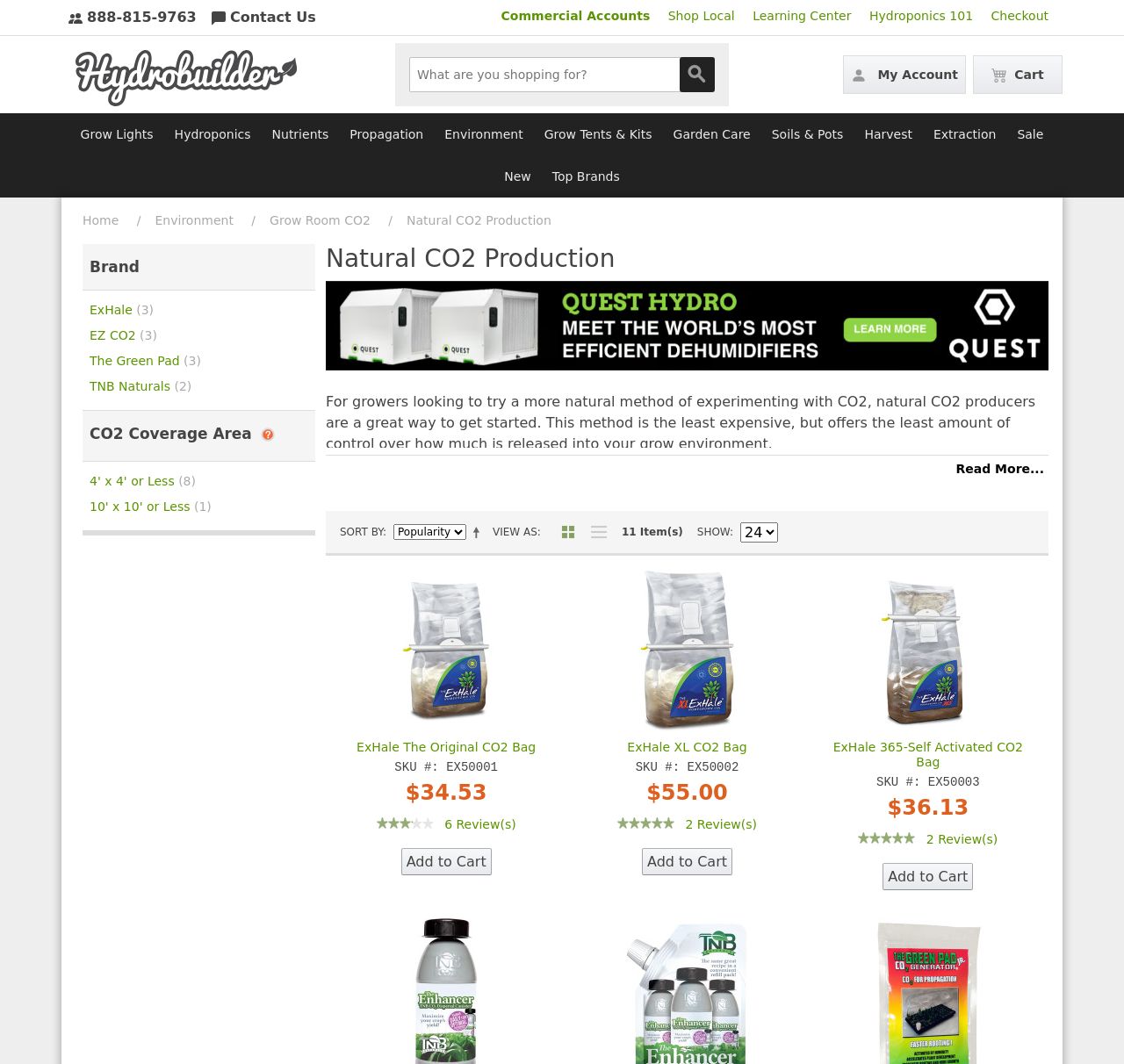Respond with a single word or phrase to the following question: What is the category of the product 'ExHale The Original CO2 Bag'?

Environment